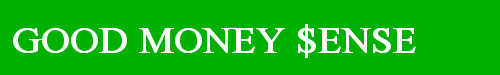What font style is used for the banner text?
Using the image, give a concise answer in the form of a single word or short phrase.

Bold